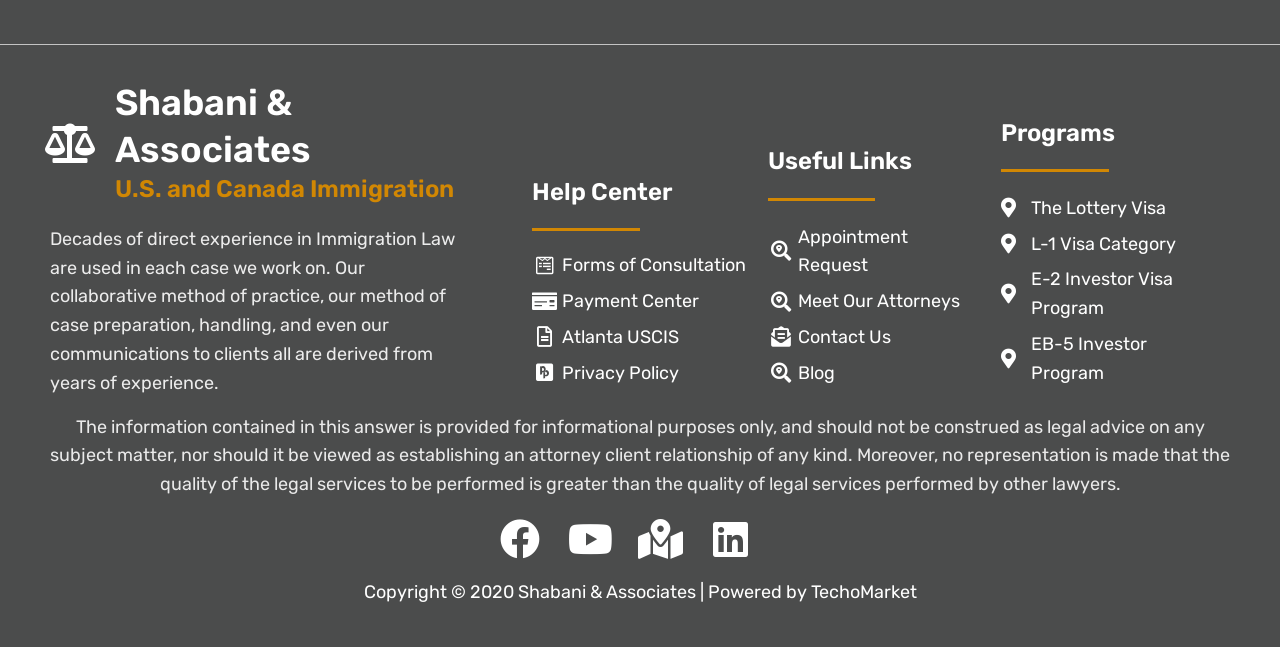Pinpoint the bounding box coordinates of the area that should be clicked to complete the following instruction: "Follow Shabani & Associates on Facebook". The coordinates must be given as four float numbers between 0 and 1, i.e., [left, top, right, bottom].

[0.391, 0.802, 0.422, 0.864]